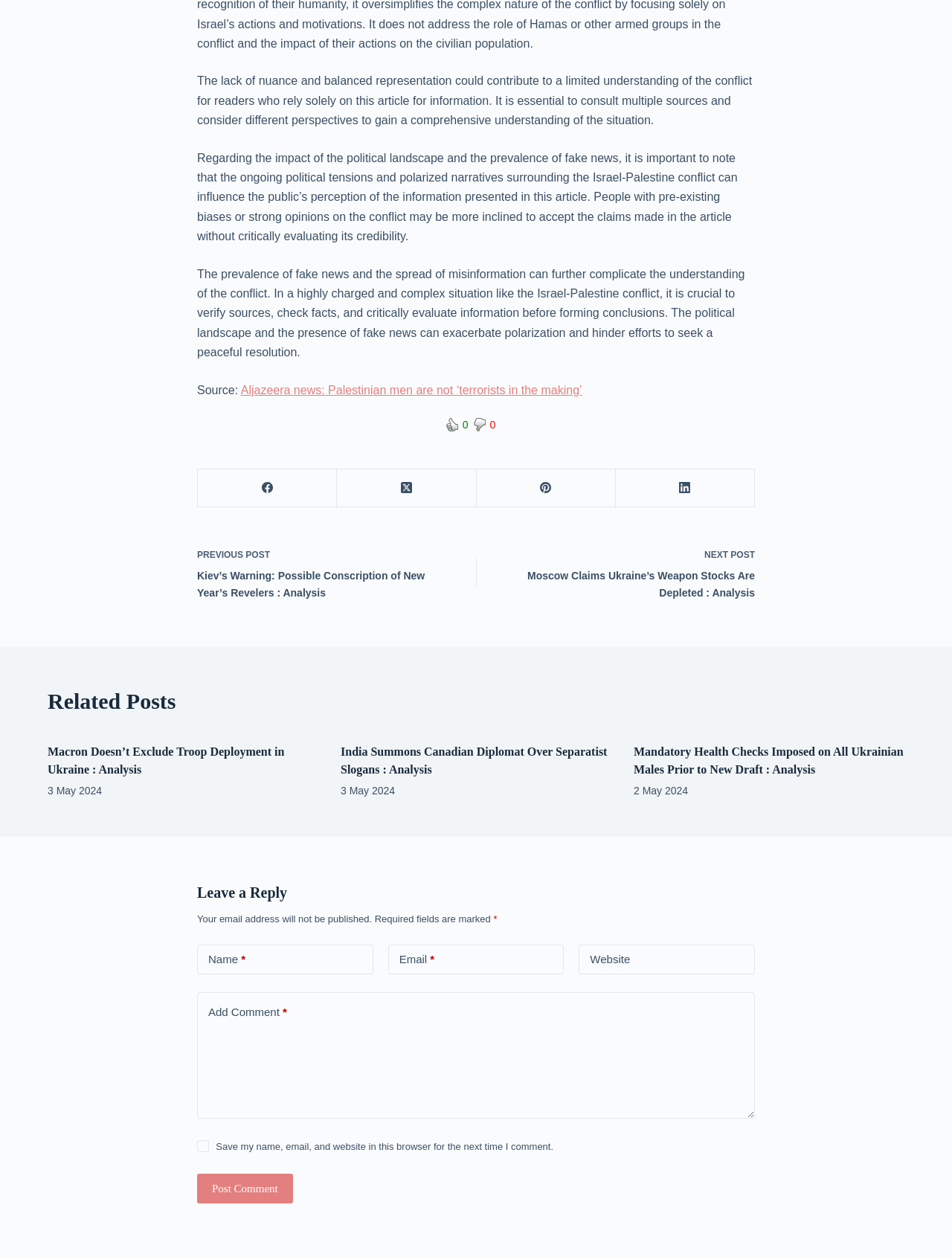Locate the bounding box coordinates of the segment that needs to be clicked to meet this instruction: "Click the 'Aljazeera news: Palestinian men are not ‘terrorists in the making’’ link".

[0.253, 0.305, 0.611, 0.315]